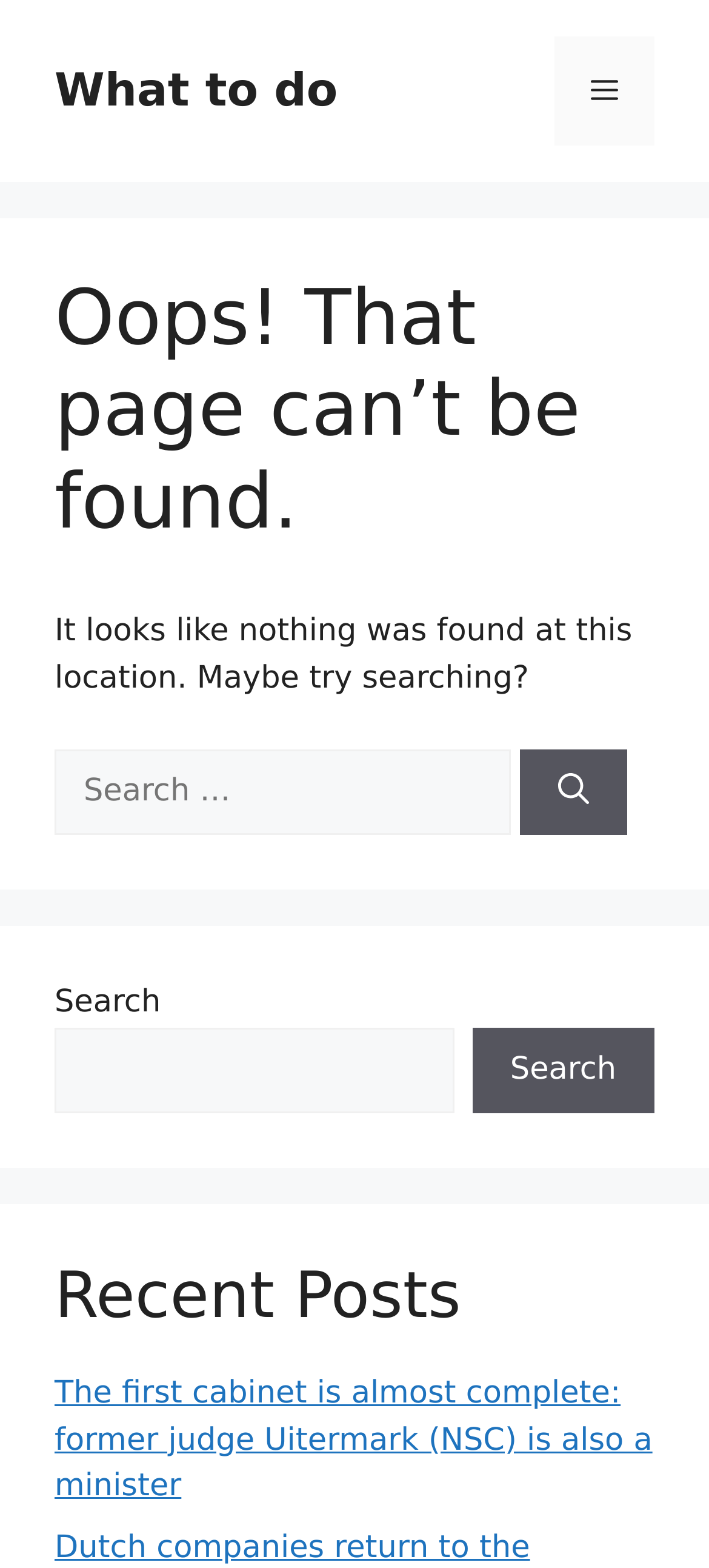What is the title of the recent post listed on the page?
Using the image as a reference, give a one-word or short phrase answer.

The first cabinet is almost complete: former judge Uitermark (NSC) is also a minister